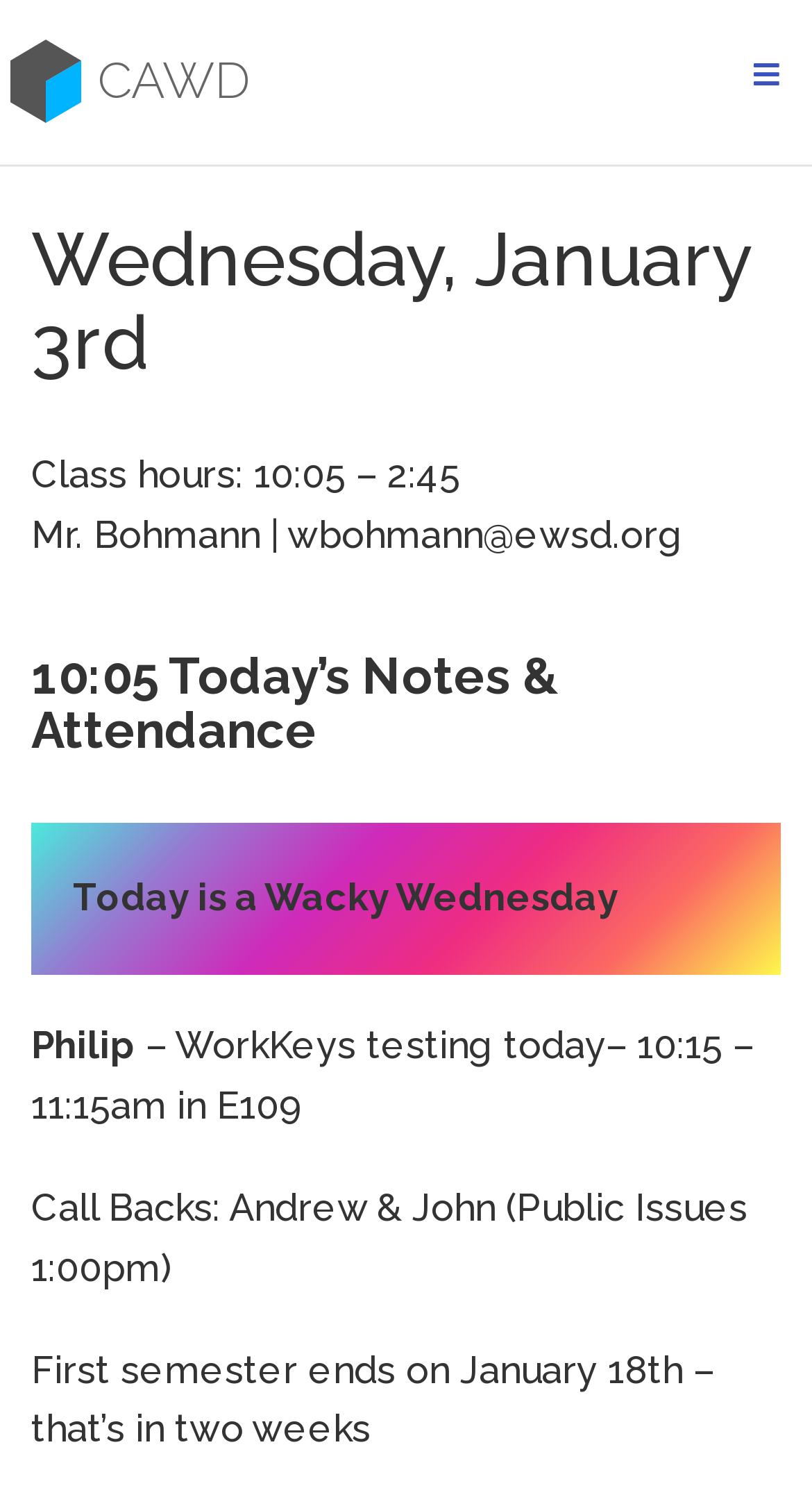Extract the main headline from the webpage and generate its text.

Wednesday, January 3rd